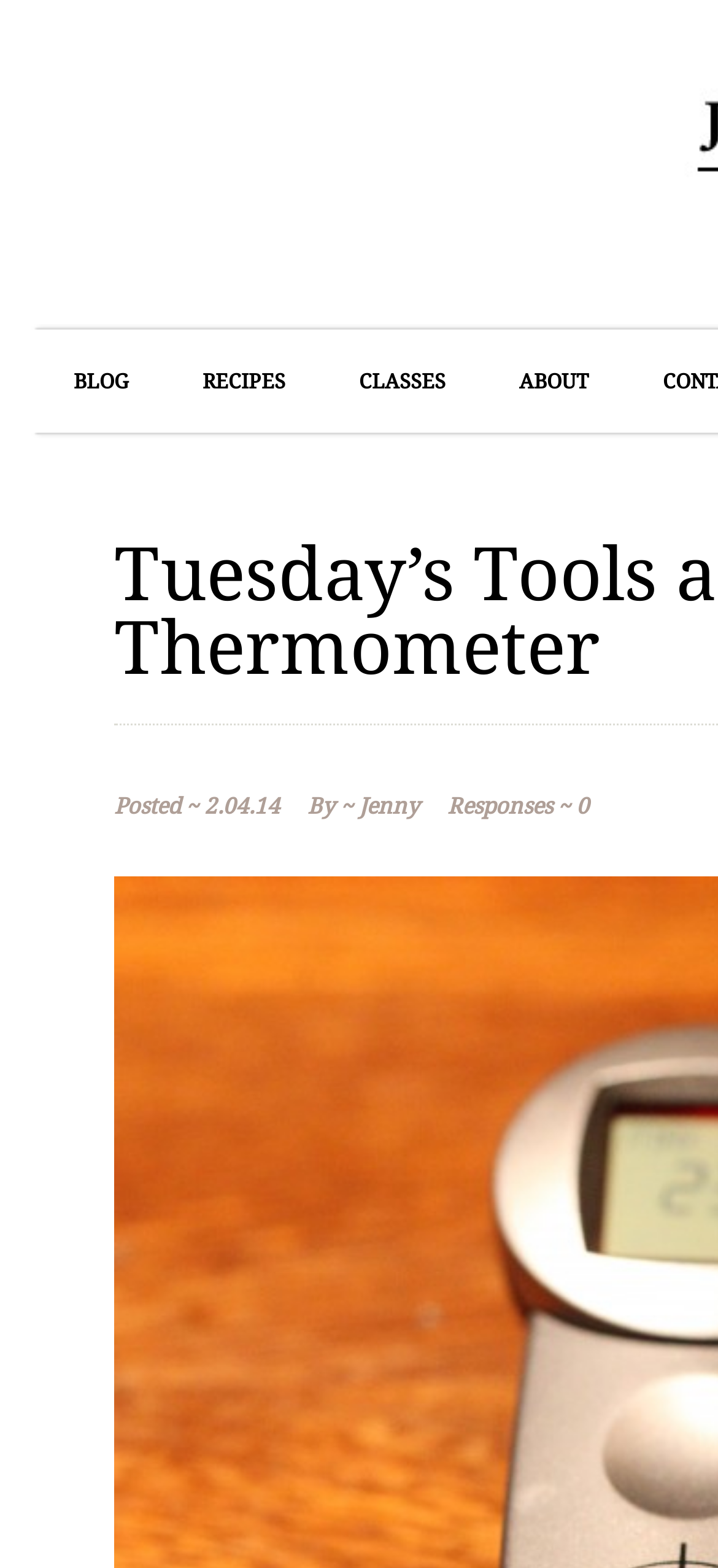Provide your answer in one word or a succinct phrase for the question: 
What are the main categories on this website?

BLOG, RECIPES, CLASSES, ABOUT